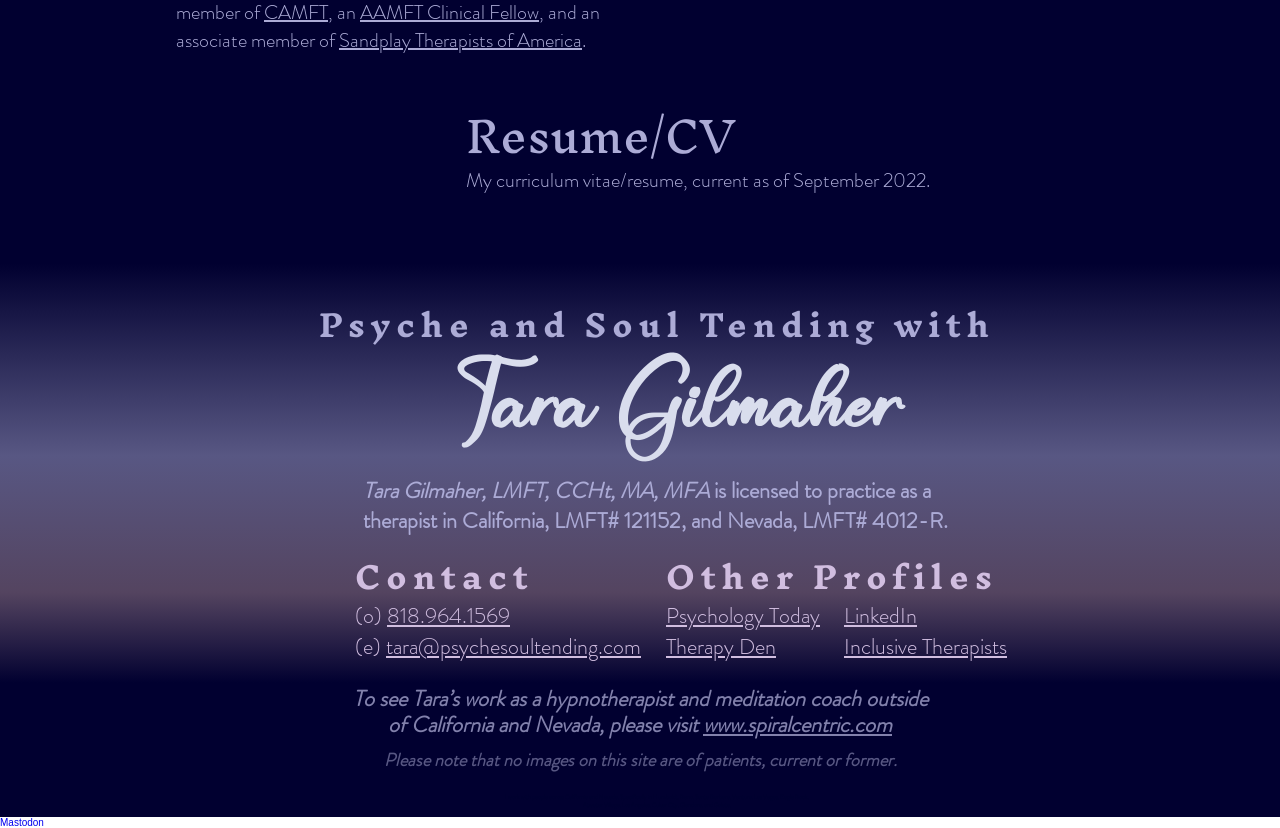What is the location of Tara's work?
Please answer the question as detailed as possible.

Tara works with people across California and Nevada, specifically in cities such as Humboldt, Reno, Santa Barbara, Ventura, Las Vegas, Eagle Rock, Atwater Village, Los Angeles, Culver City, Glendora, and Goleta, as indicated by the text 'I work with people across California and Nevada. Specifically in...'.